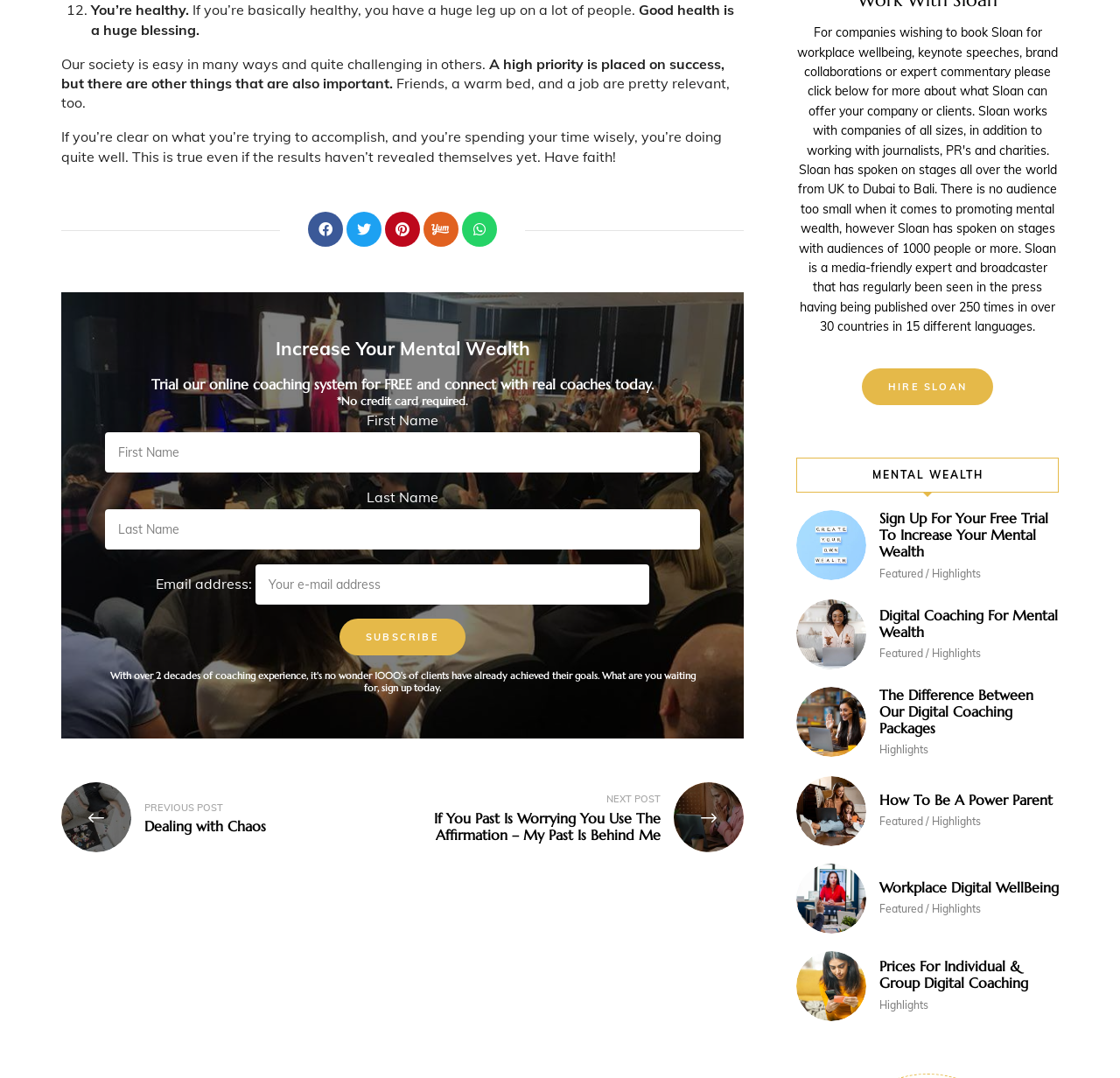Kindly determine the bounding box coordinates of the area that needs to be clicked to fulfill this instruction: "View previous post".

[0.055, 0.726, 0.344, 0.791]